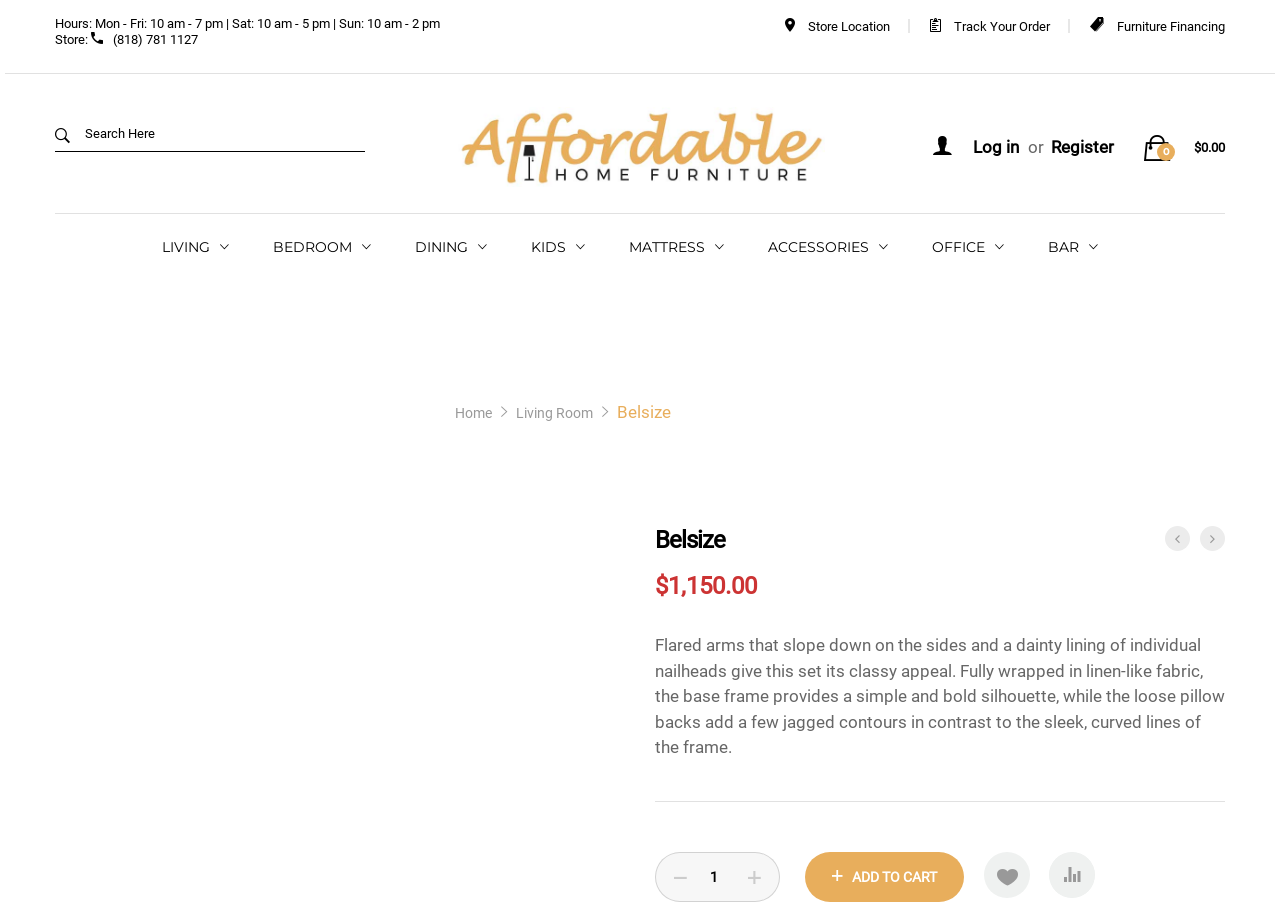Respond to the following query with just one word or a short phrase: 
What is the store's phone number?

(818) 781 1127